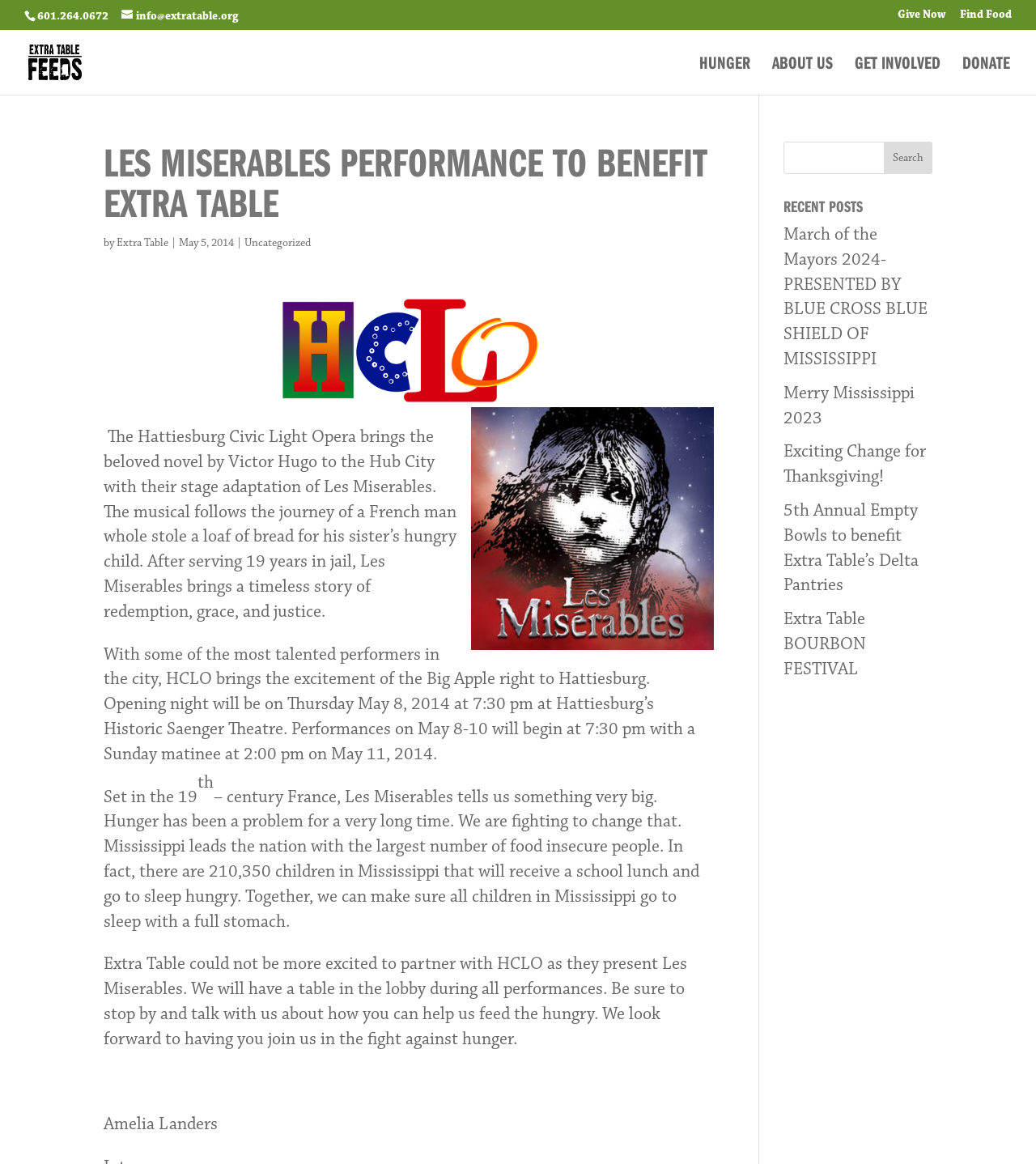Provide a thorough description of the webpage's content and layout.

This webpage appears to be a blog post or article about a charity event, specifically a performance of Les Miserables by the Hattiesburg Civic Light Opera to benefit Extra Table, an organization that fights hunger. 

At the top of the page, there is a header section with the title "Les Miserables performance to benefit Extra Table" and a few links to the organization's contact information, including a phone number and email address. There are also links to "Give Now" and "Find Food" on the top right side of the page.

Below the header, there is a navigation menu with links to "HUNGER", "ABOUT US", "GET INVOLVED", and "DONATE". 

The main content of the page is divided into two sections. On the left side, there is a large block of text that describes the Les Miserables performance and its connection to Extra Table. The text explains that the performance will take place at the Historic Saenger Theatre and provides details about the show's schedule. It also highlights the issue of hunger in Mississippi and how Extra Table is working to address it.

On the right side of the page, there is a search bar and a section titled "RECENT POSTS" that lists several links to other articles or blog posts, including "March of the Mayors 2024", "Merry Mississippi 2023", and "5th Annual Empty Bowls to benefit Extra Table’s Delta Pantries". 

There are two images on the page, one of which appears to be a promotional poster for the Les Miserables performance, and the other is an image related to Extra Table.